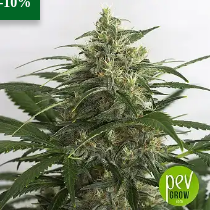Please provide a detailed answer to the question below by examining the image:
What is the brand or vendor of the cannabis strain?

The circular logo in the bottom right corner of the image features the text 'pevgrow', which likely represents the brand or vendor offering this particular strain of cannabis.